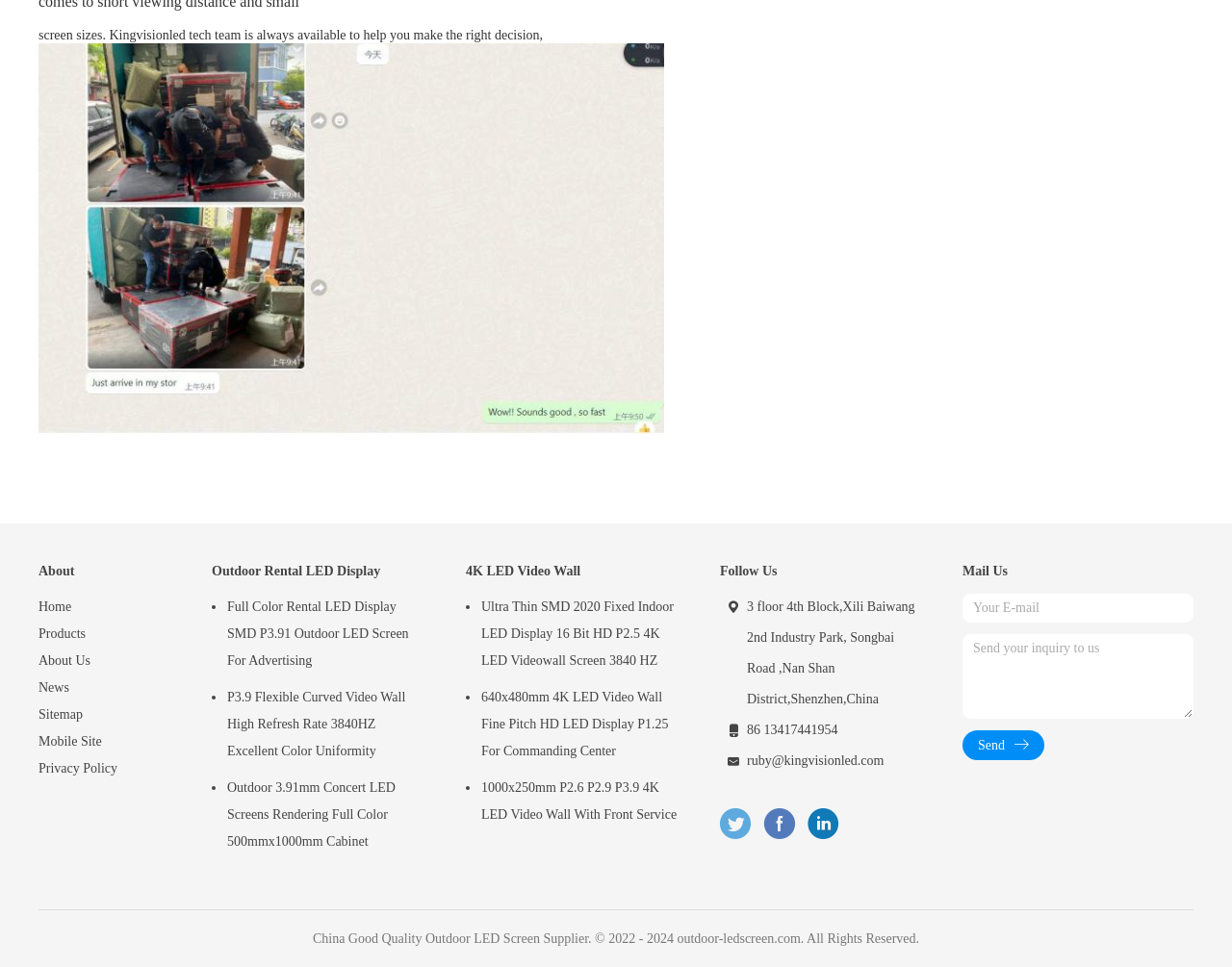Please specify the bounding box coordinates of the clickable region necessary for completing the following instruction: "Click on the 'Outdoor Rental LED Display' link". The coordinates must consist of four float numbers between 0 and 1, i.e., [left, top, right, bottom].

[0.172, 0.572, 0.347, 0.61]